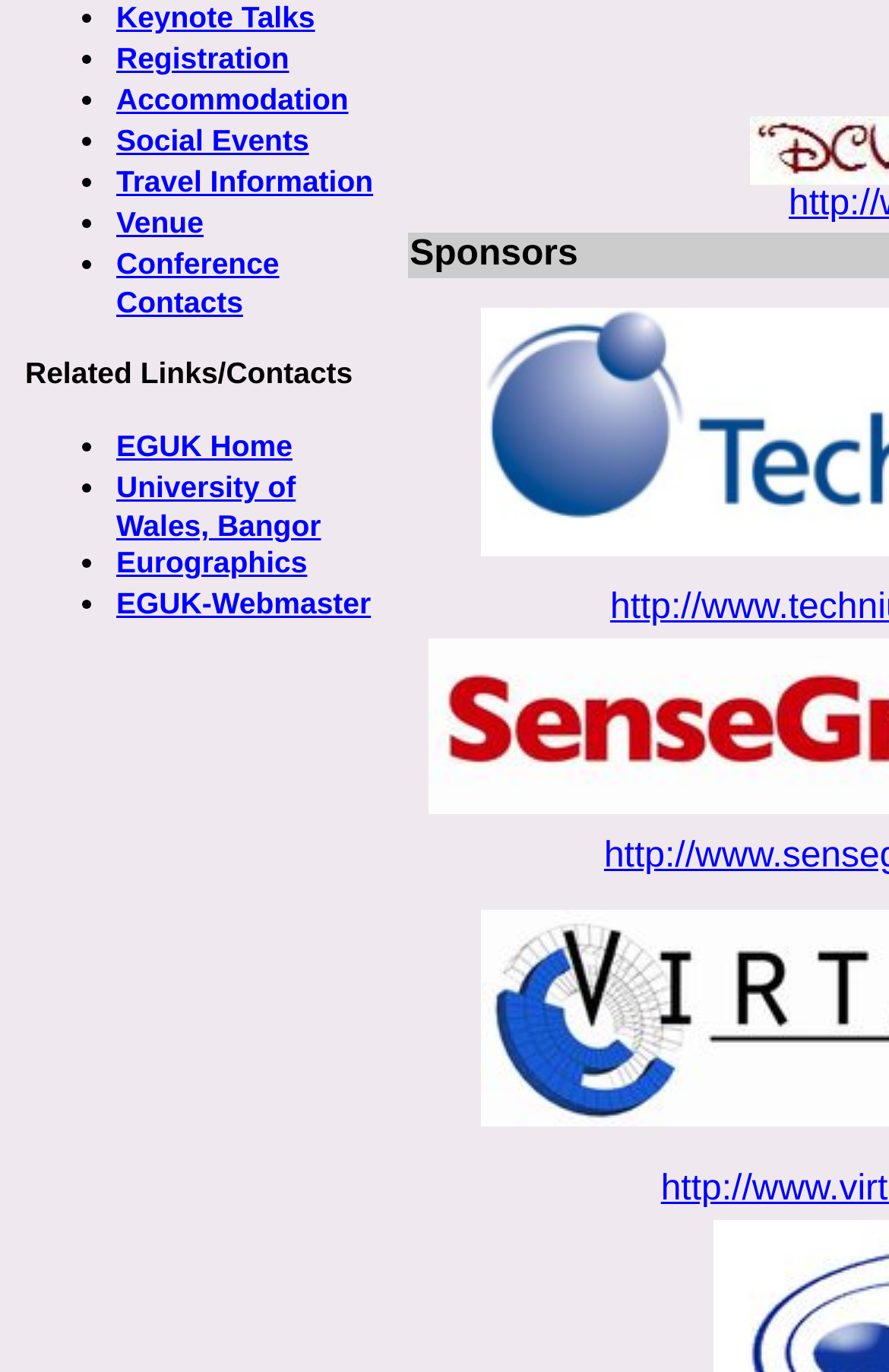Extract the bounding box coordinates for the described element: "Travel Information". The coordinates should be represented as four float numbers between 0 and 1: [left, top, right, bottom].

[0.131, 0.118, 0.42, 0.147]